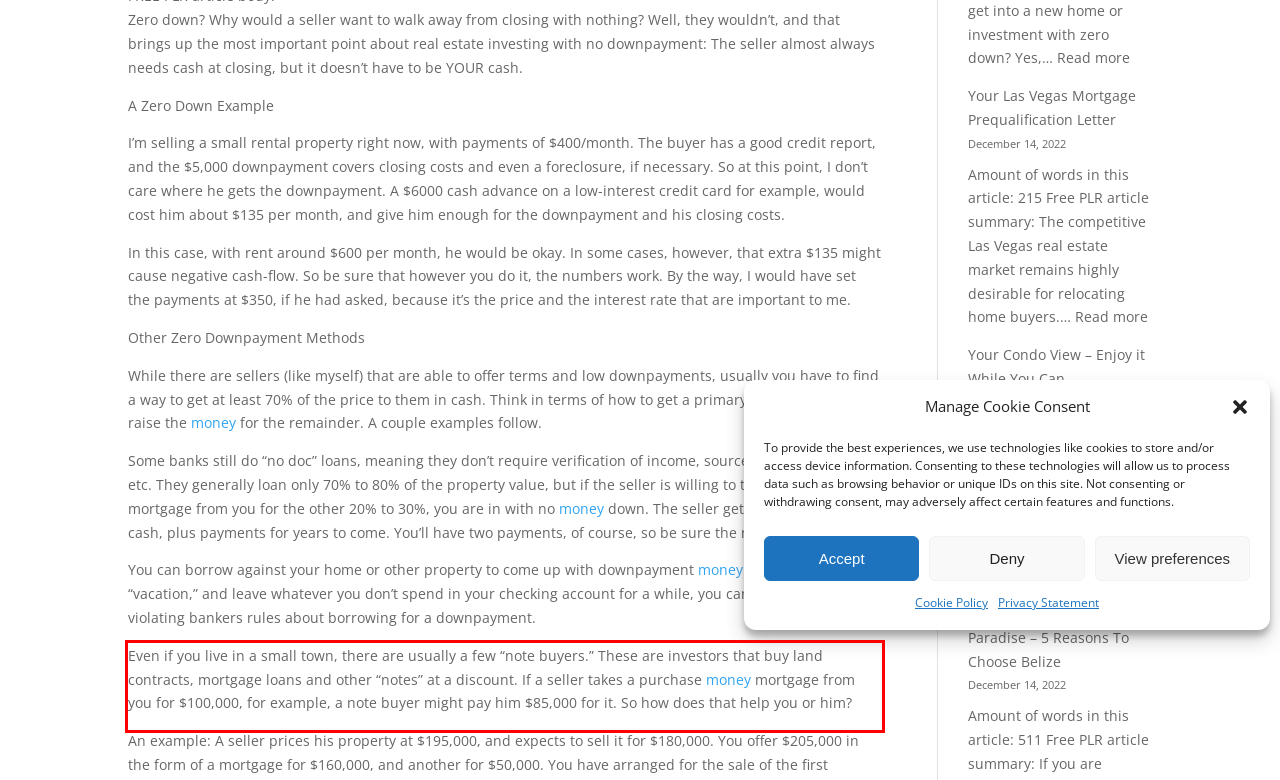Within the screenshot of a webpage, identify the red bounding box and perform OCR to capture the text content it contains.

Even if you live in a small town, there are usually a few “note buyers.” These are investors that buy land contracts, mortgage loans and other “notes” at a discount. If a seller takes a purchase money mortgage from you for $100,000, for example, a note buyer might pay him $85,000 for it. So how does that help you or him?